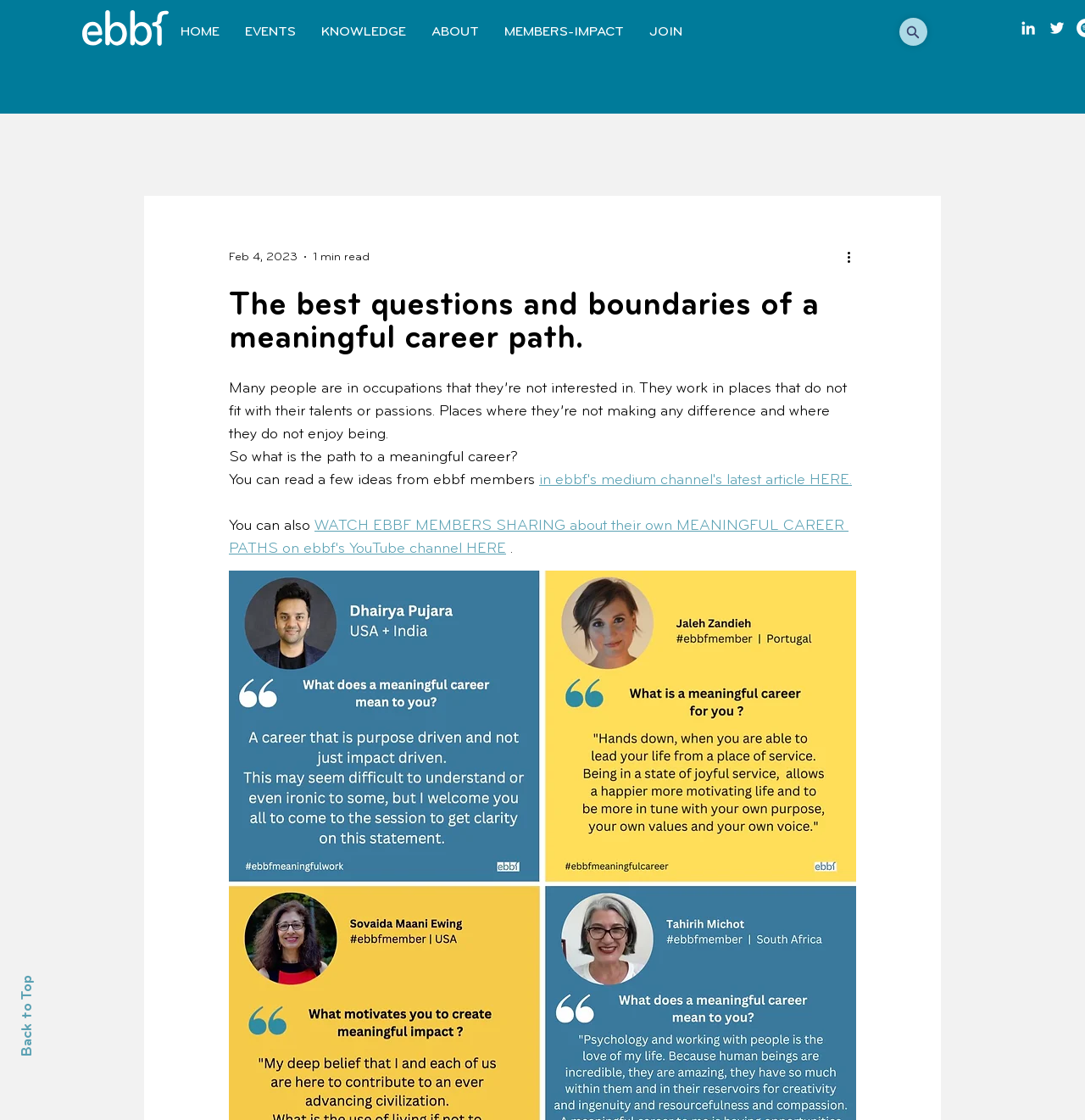Specify the bounding box coordinates of the area to click in order to execute this command: 'Read the latest article on ebbf's medium channel'. The coordinates should consist of four float numbers ranging from 0 to 1, and should be formatted as [left, top, right, bottom].

[0.497, 0.422, 0.785, 0.436]